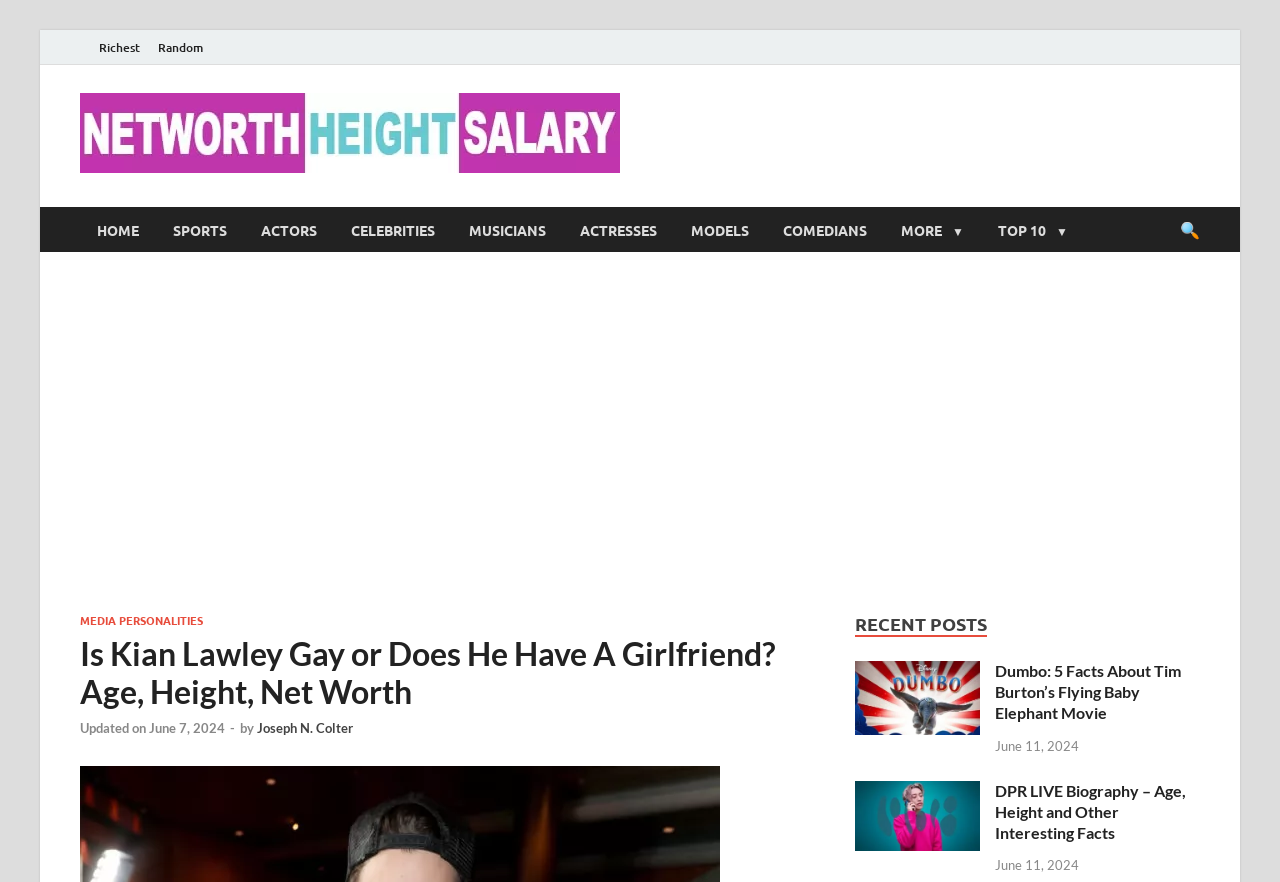Identify the bounding box for the UI element described as: "Actresses". Ensure the coordinates are four float numbers between 0 and 1, formatted as [left, top, right, bottom].

[0.44, 0.235, 0.527, 0.286]